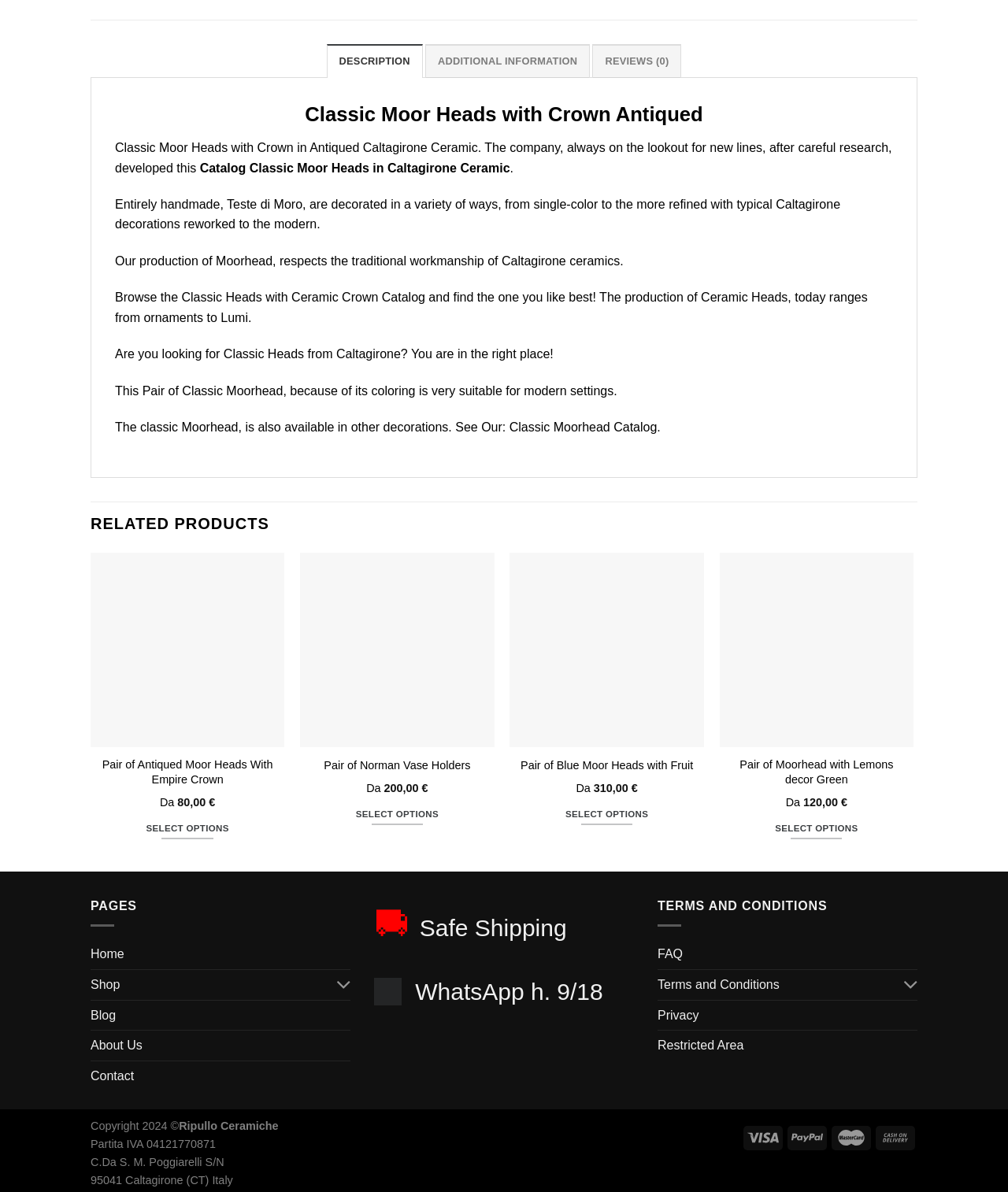Respond to the question with just a single word or phrase: 
How many related products are shown?

4